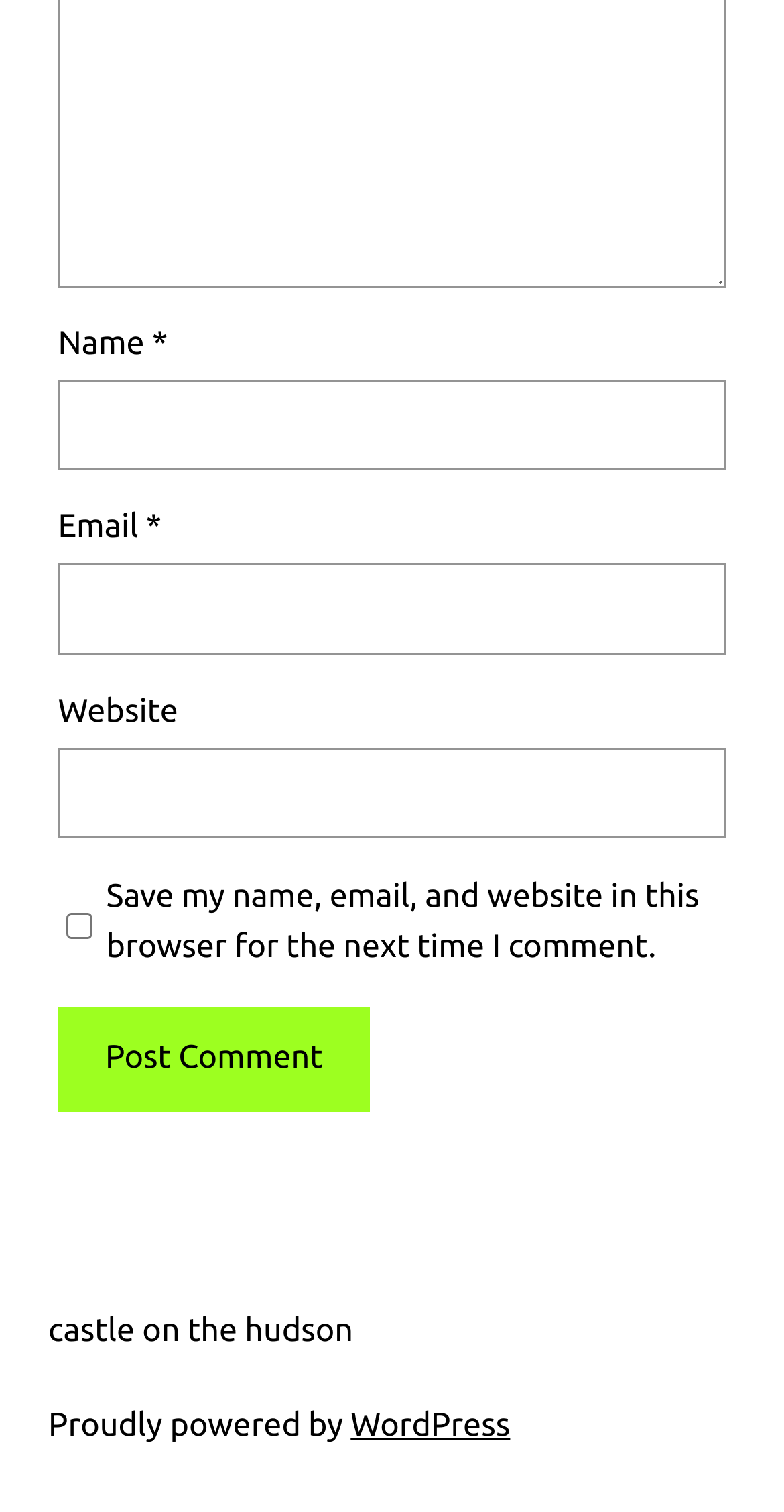Please use the details from the image to answer the following question comprehensively:
What is the link to the related website?

The link 'castle on the hudson' is located at the bottom of the webpage, suggesting that it is a related website or a link to more information.